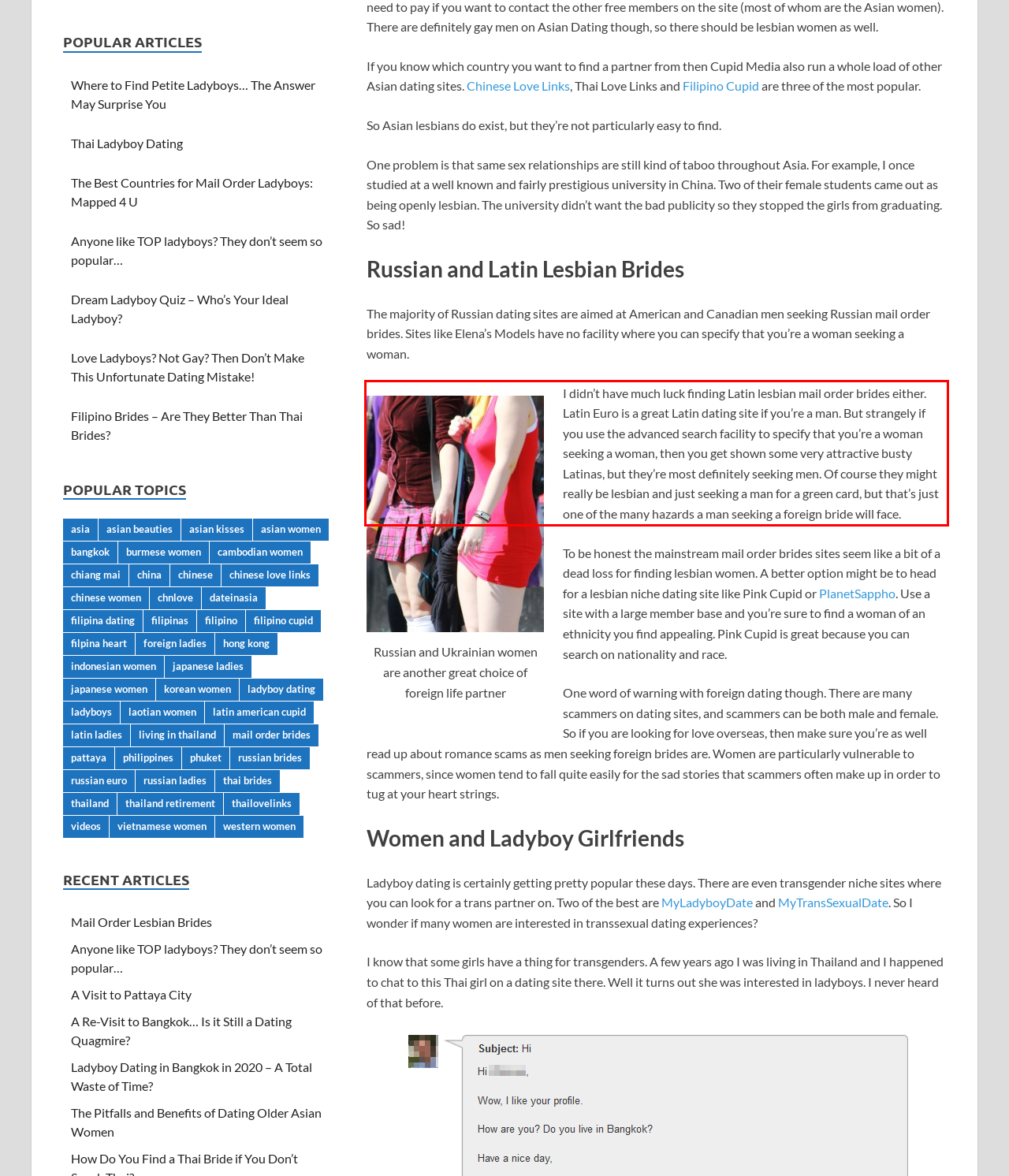Analyze the screenshot of a webpage where a red rectangle is bounding a UI element. Extract and generate the text content within this red bounding box.

I didn’t have much luck finding Latin lesbian mail order brides either. Latin Euro is a great Latin dating site if you’re a man. But strangely if you use the advanced search facility to specify that you’re a woman seeking a woman, then you get shown some very attractive busty Latinas, but they’re most definitely seeking men. Of course they might really be lesbian and just seeking a man for a green card, but that’s just one of the many hazards a man seeking a foreign bride will face.